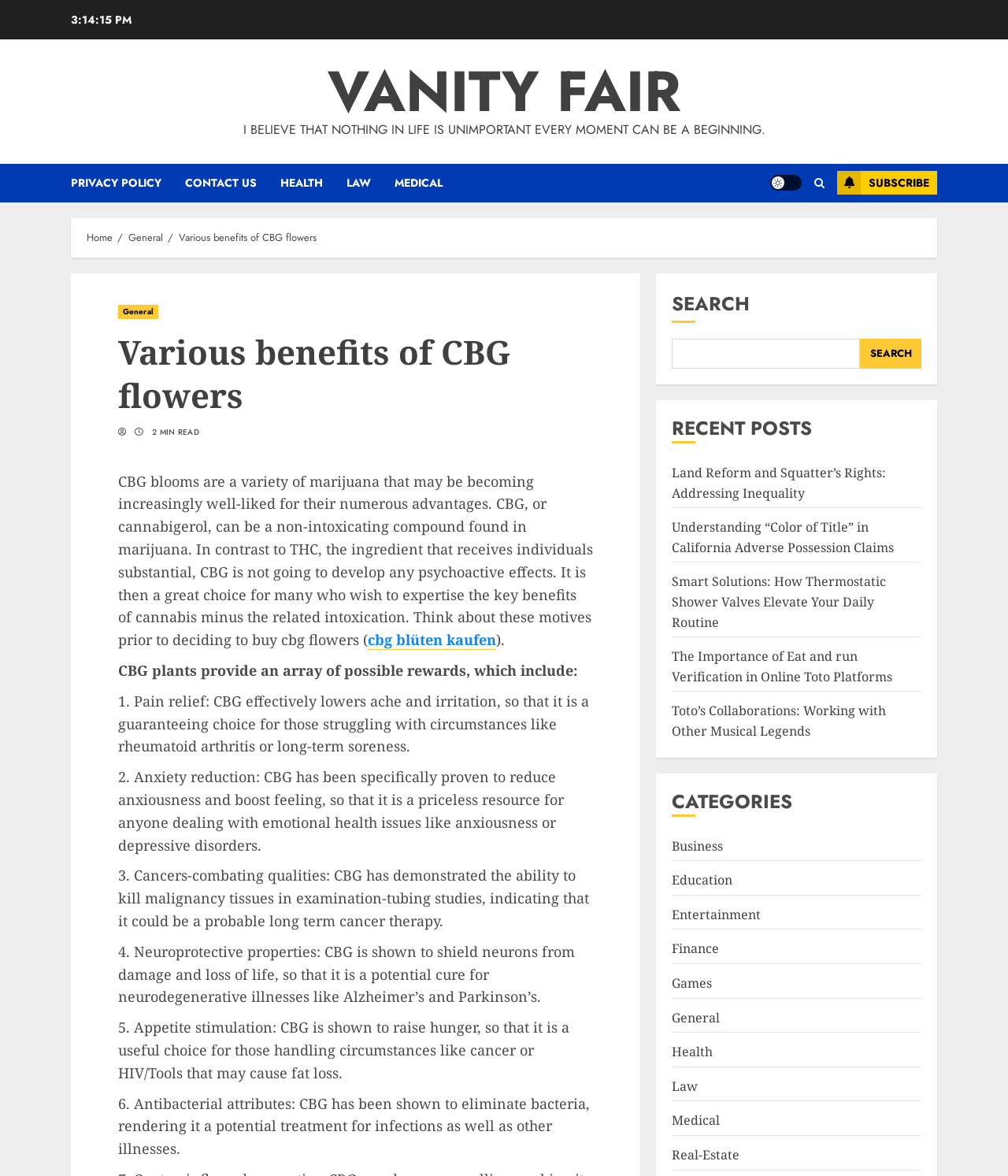What is the main topic of the article?
Refer to the screenshot and deliver a thorough answer to the question presented.

The main topic of the article can be inferred from the title 'Various benefits of CBG flowers' and the content of the article, which discusses the benefits of CBG flowers.